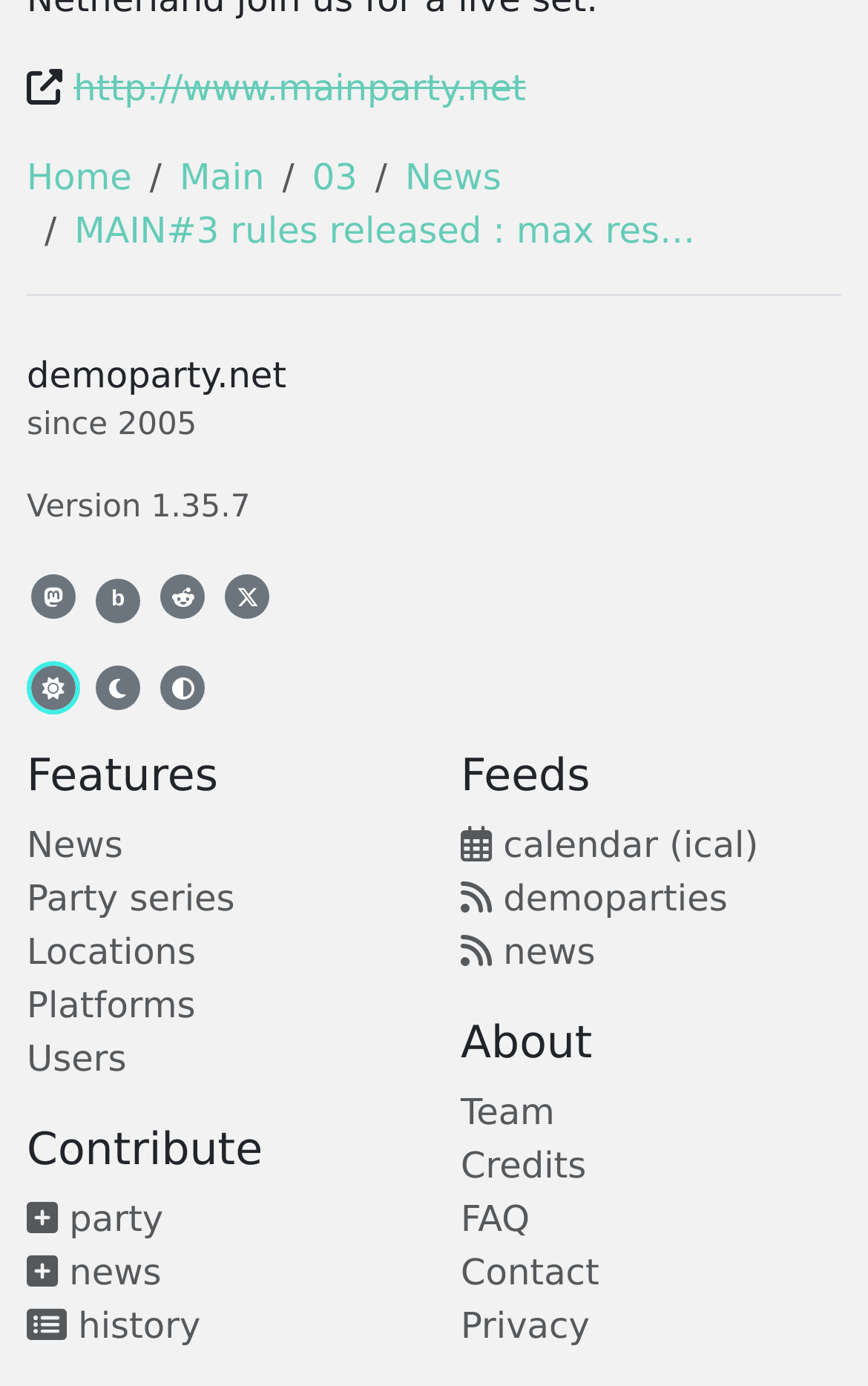Predict the bounding box of the UI element based on this description: "parent_node: b".

[0.031, 0.413, 0.092, 0.443]